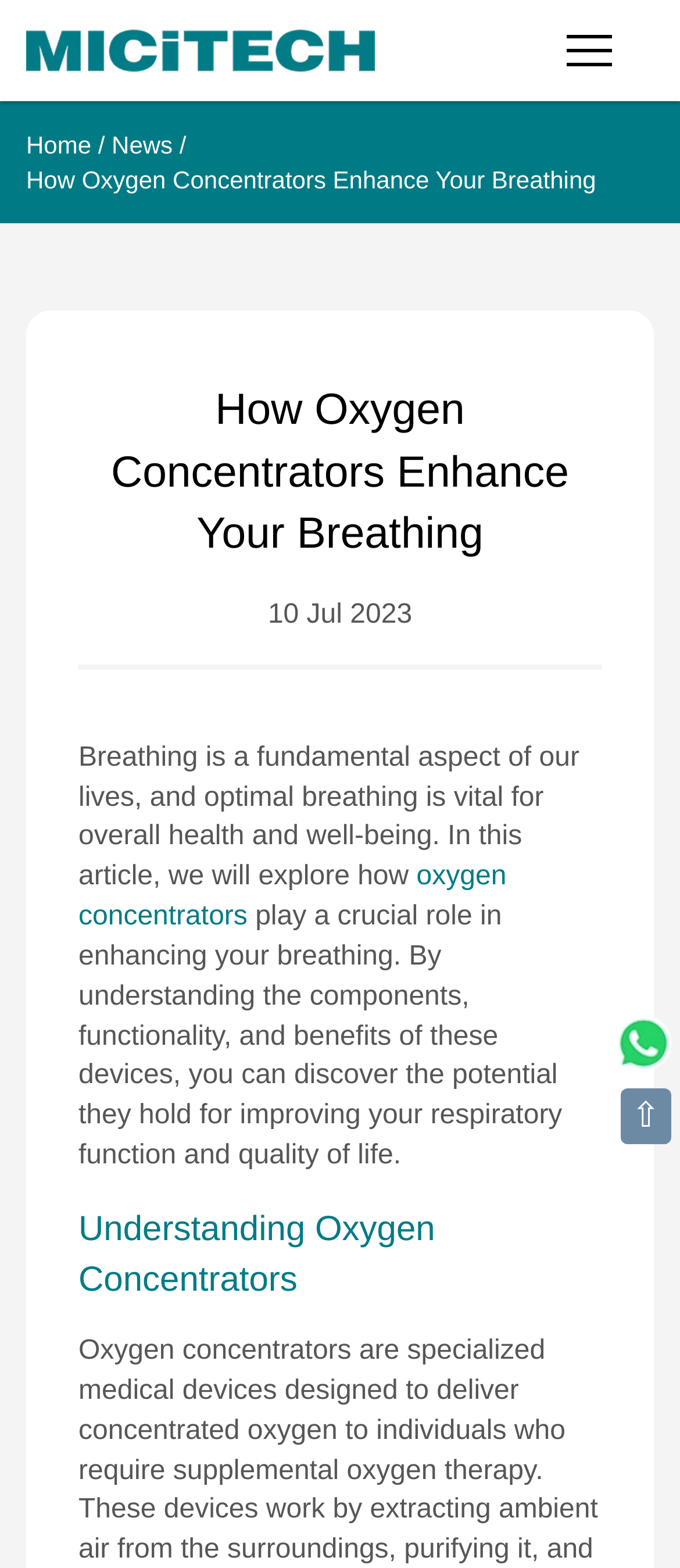Create a detailed description of the webpage's content and layout.

The webpage is about how oxygen concentrators enhance breathing and overall well-being. At the top left corner, there is a MICiTECH logo, which is an image linked to the company's homepage. Next to the logo, there are six navigation links: Home, Products, Support, News, About, and Contact, which are aligned horizontally.

Below the navigation links, there is a title "How Oxygen Concentrators Enhance Your Breathing" in a larger font, followed by a date "10 Jul 2023". The main content of the article starts with a paragraph of text that explains the importance of optimal breathing for overall health and well-being. The text mentions "oxygen concentrators" as a crucial component in enhancing breathing, which is a linked text.

The article continues with a section titled "Understanding Oxygen Concentrators", which is a subheading. At the bottom right corner of the page, there are two social media links: a Whatsapp link with an image, and an upward arrow link.